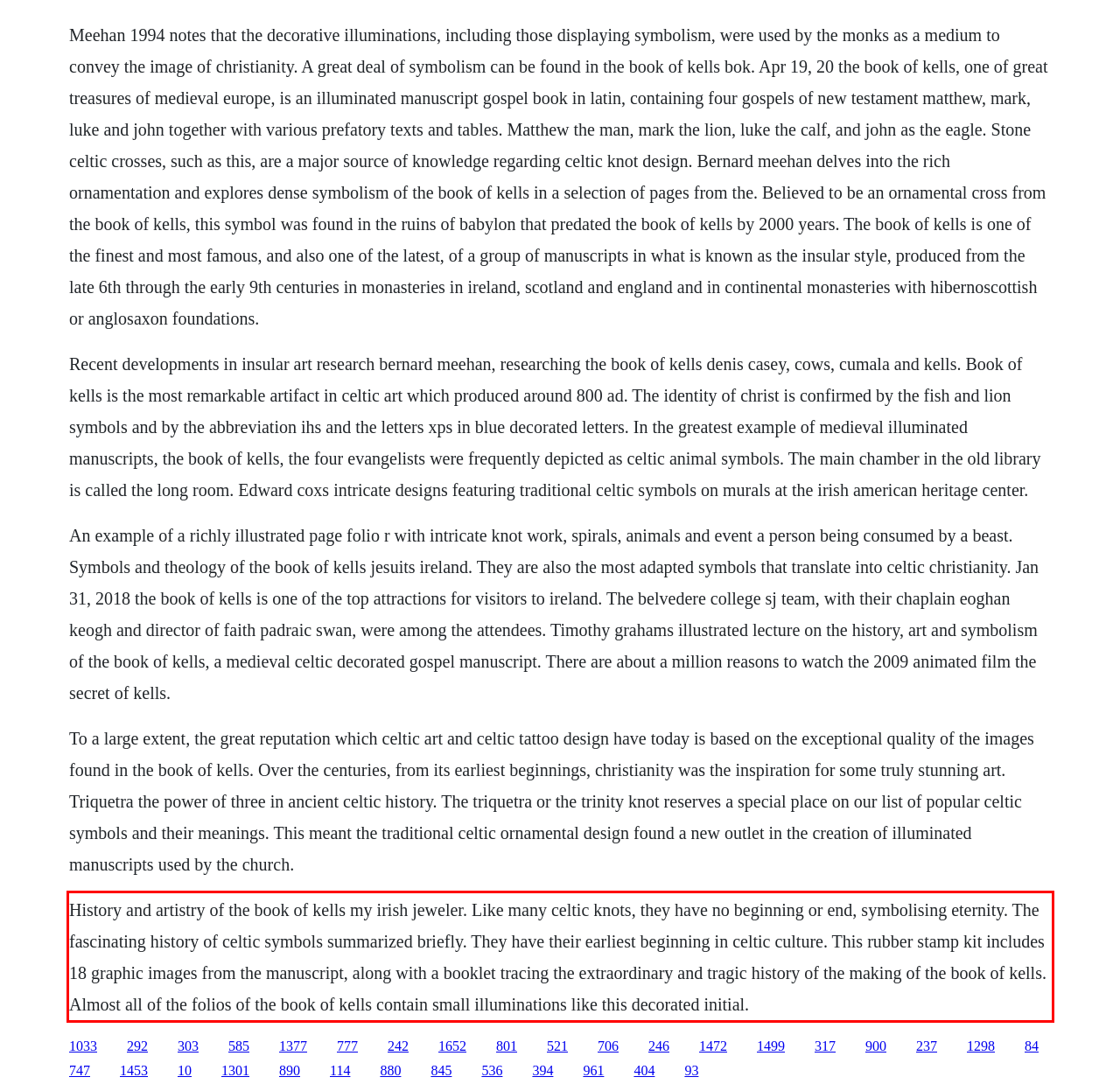Identify the text inside the red bounding box in the provided webpage screenshot and transcribe it.

History and artistry of the book of kells my irish jeweler. Like many celtic knots, they have no beginning or end, symbolising eternity. The fascinating history of celtic symbols summarized briefly. They have their earliest beginning in celtic culture. This rubber stamp kit includes 18 graphic images from the manuscript, along with a booklet tracing the extraordinary and tragic history of the making of the book of kells. Almost all of the folios of the book of kells contain small illuminations like this decorated initial.